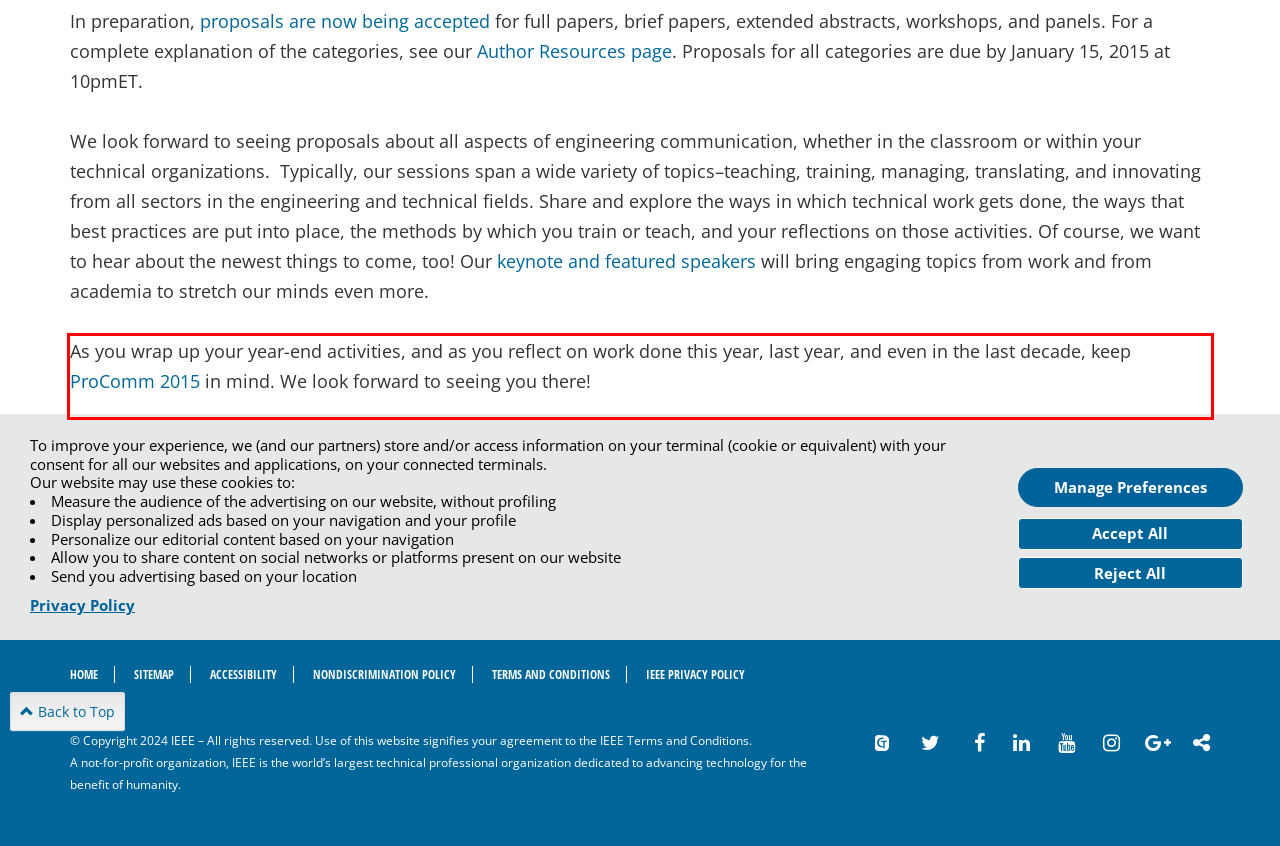You have a screenshot with a red rectangle around a UI element. Recognize and extract the text within this red bounding box using OCR.

As you wrap up your year-end activities, and as you reflect on work done this year, last year, and even in the last decade, keep ProComm 2015 in mind. We look forward to seeing you there!